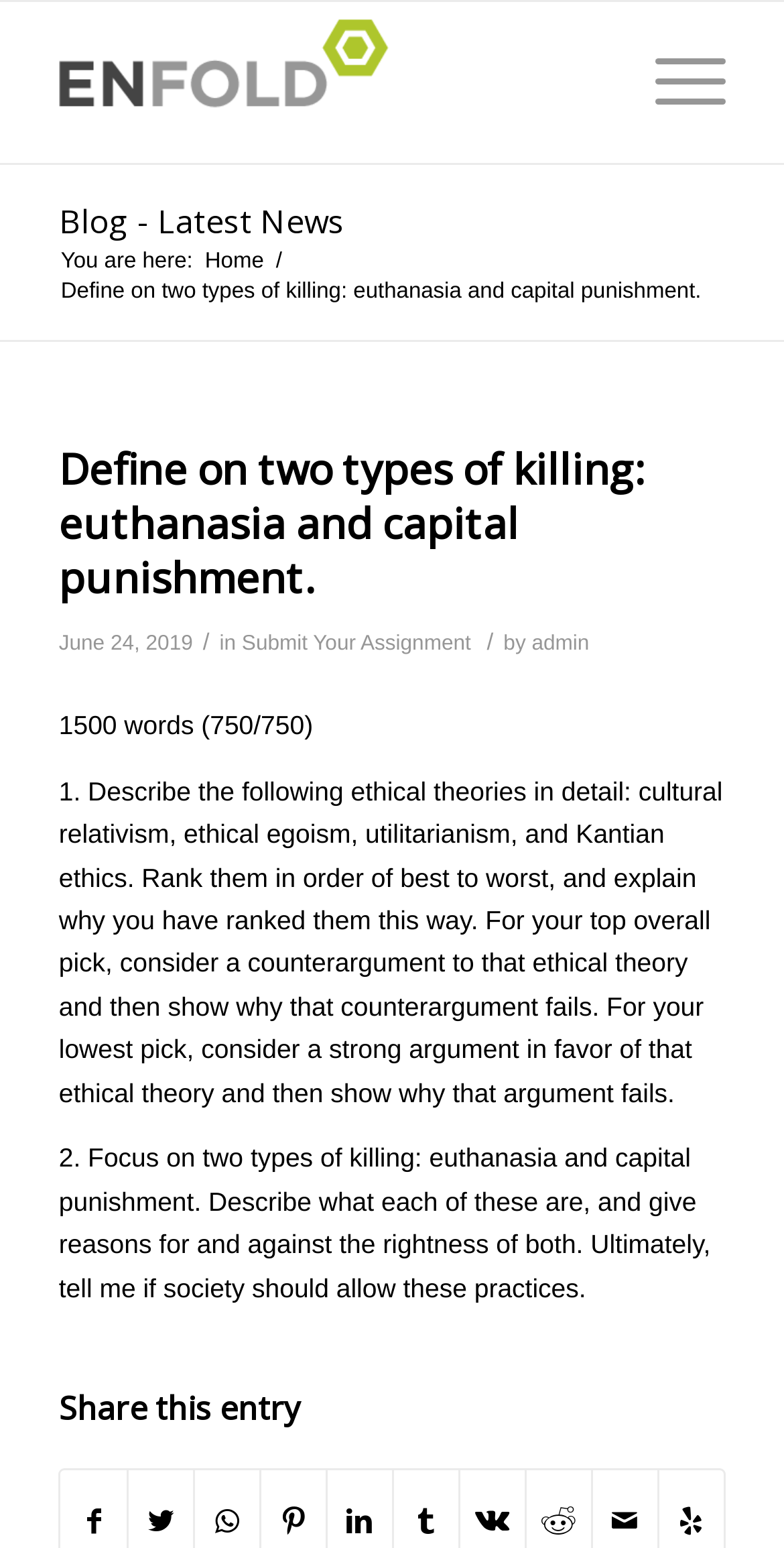Look at the image and write a detailed answer to the question: 
Who submitted the essay?

The author of the essay can be found in the link 'admin' located below the heading, indicating that the essay was submitted by the user 'admin'.